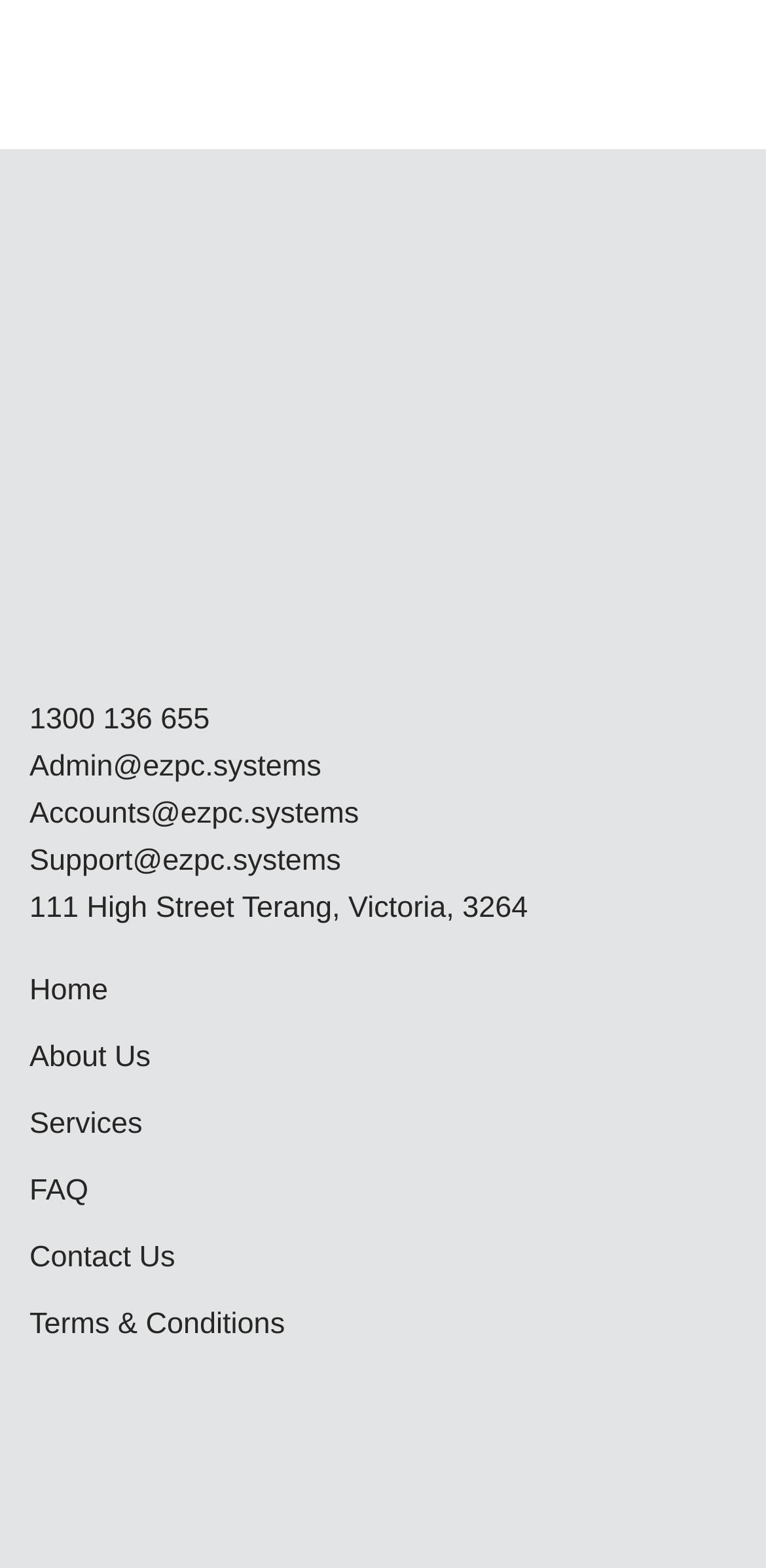Please respond to the question using a single word or phrase:
What is the phone number?

1300 136 655